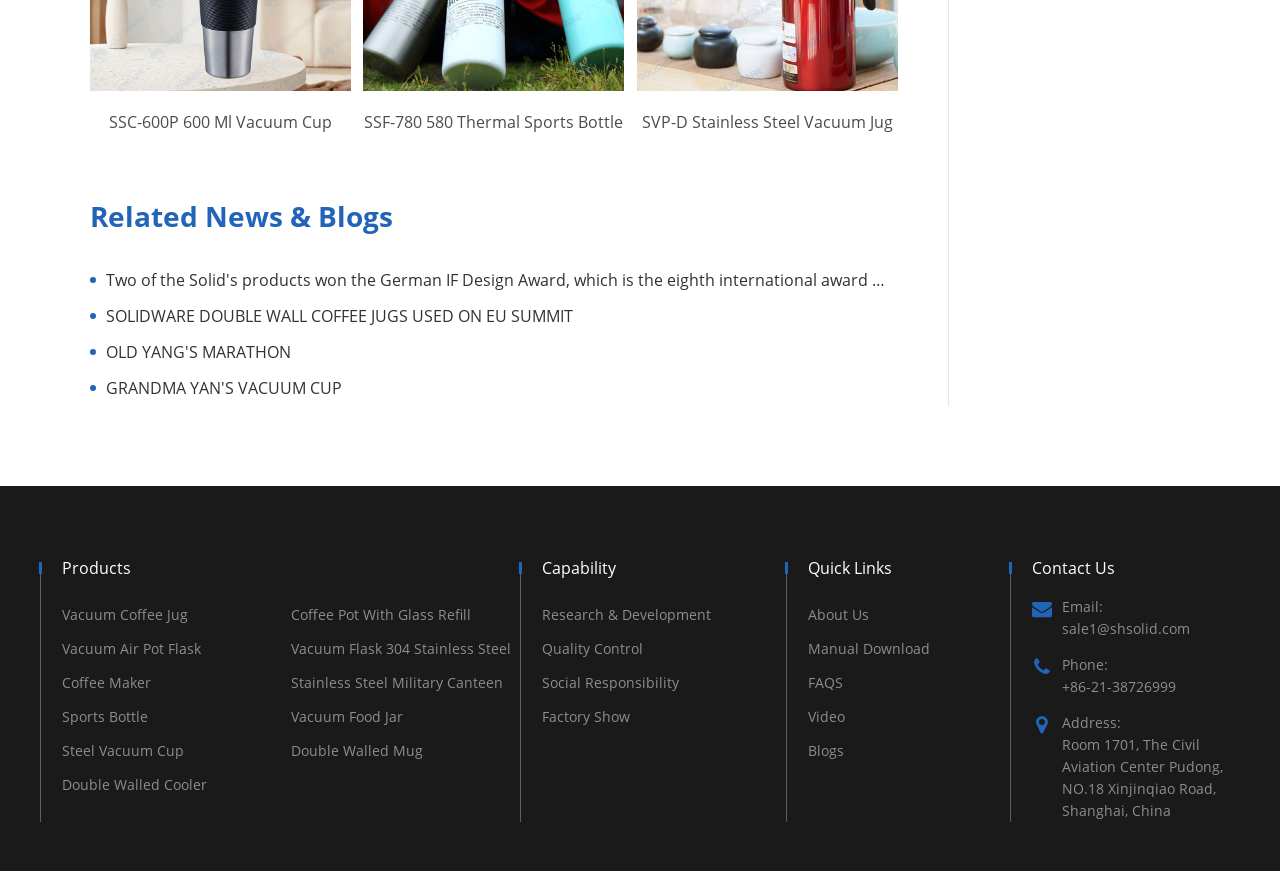Determine the bounding box coordinates of the clickable region to execute the instruction: "Click on SSC-600P 600 Ml Vacuum Cup". The coordinates should be four float numbers between 0 and 1, denoted as [left, top, right, bottom].

[0.07, 0.127, 0.274, 0.154]